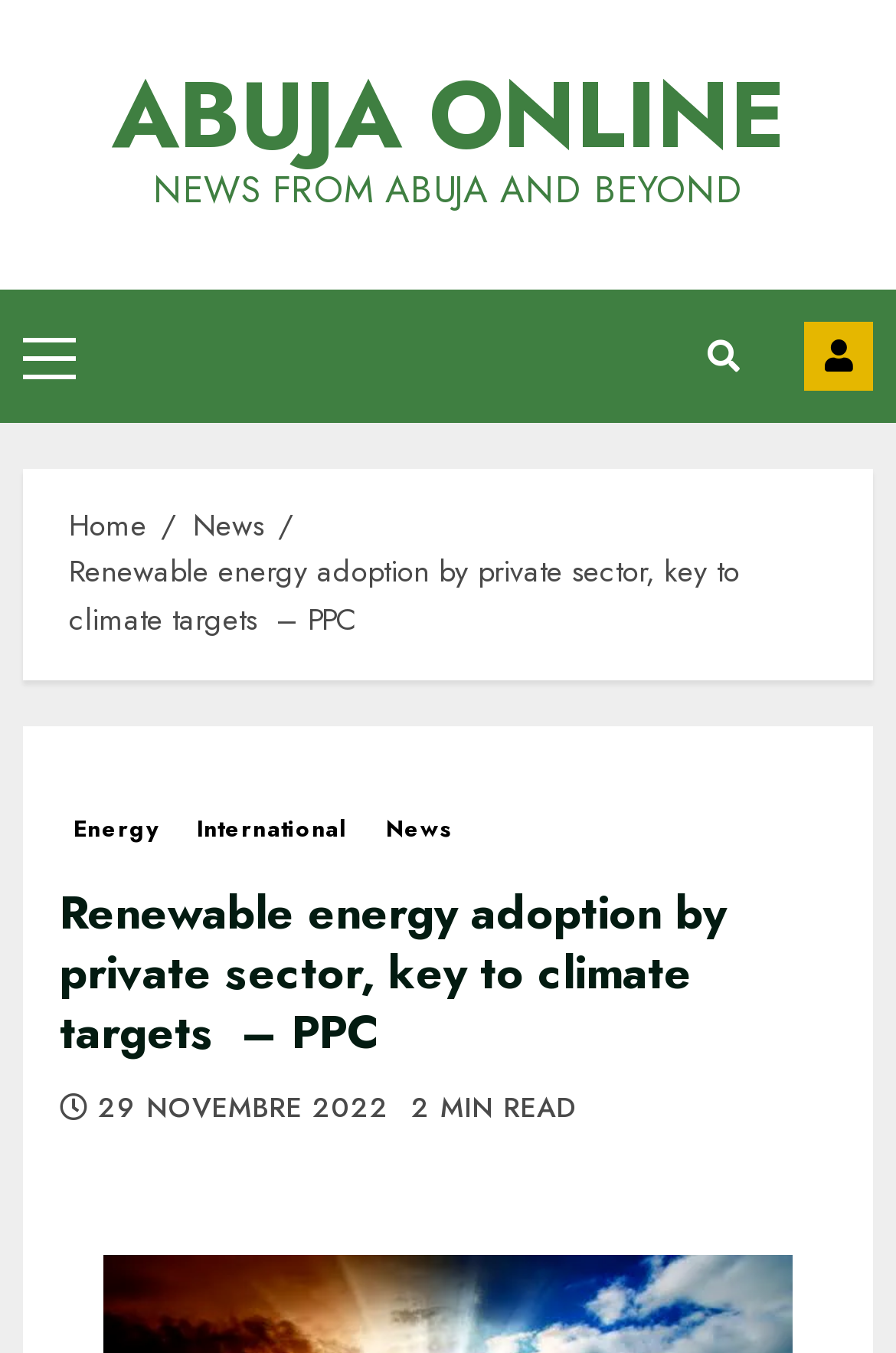Give a short answer to this question using one word or a phrase:
What is the date of the news article?

29 NOVEMBER 2022